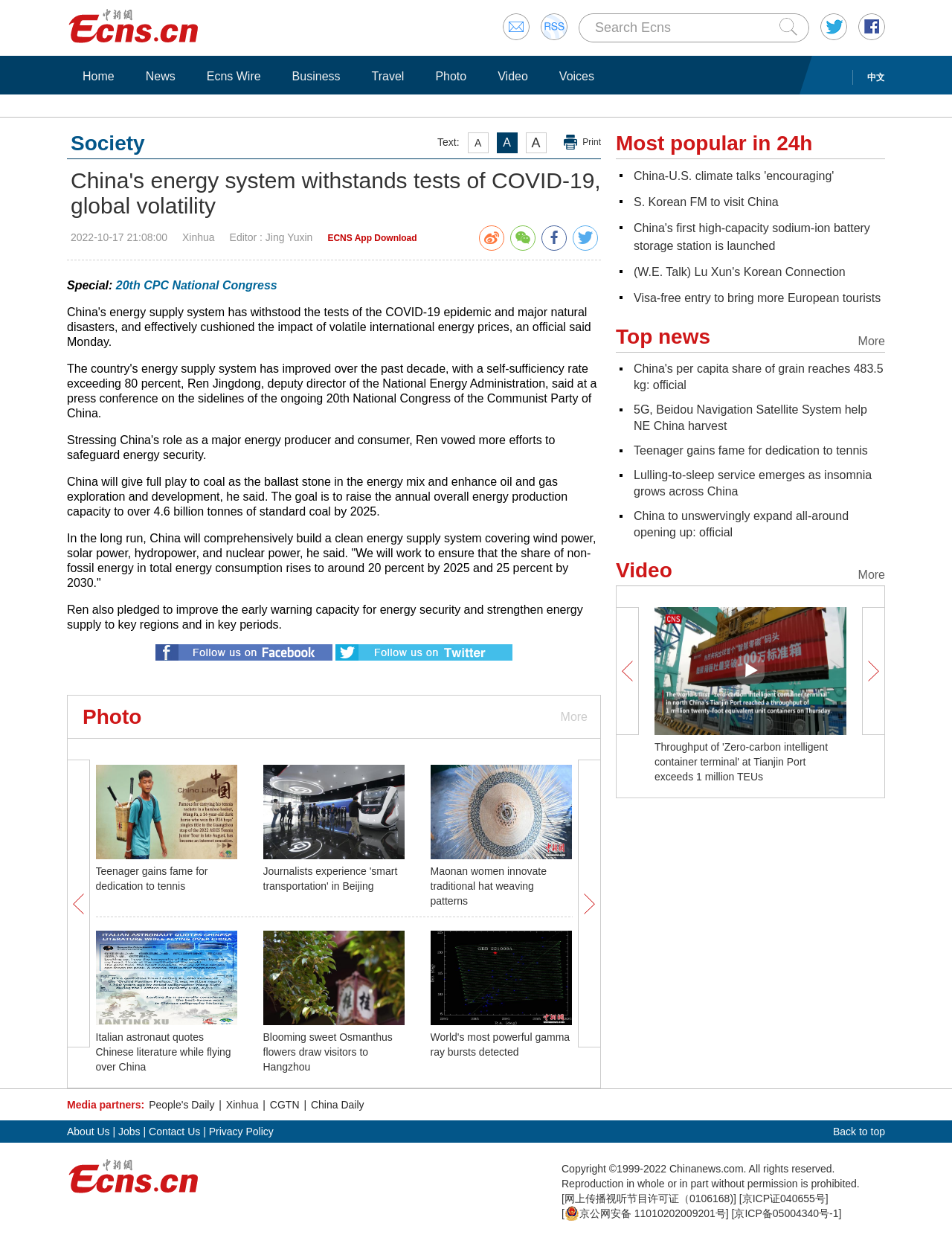Using the webpage screenshot, locate the HTML element that fits the following description and provide its bounding box: "CPC opens 20th National Congress".

[0.63, 0.82, 0.754, 0.841]